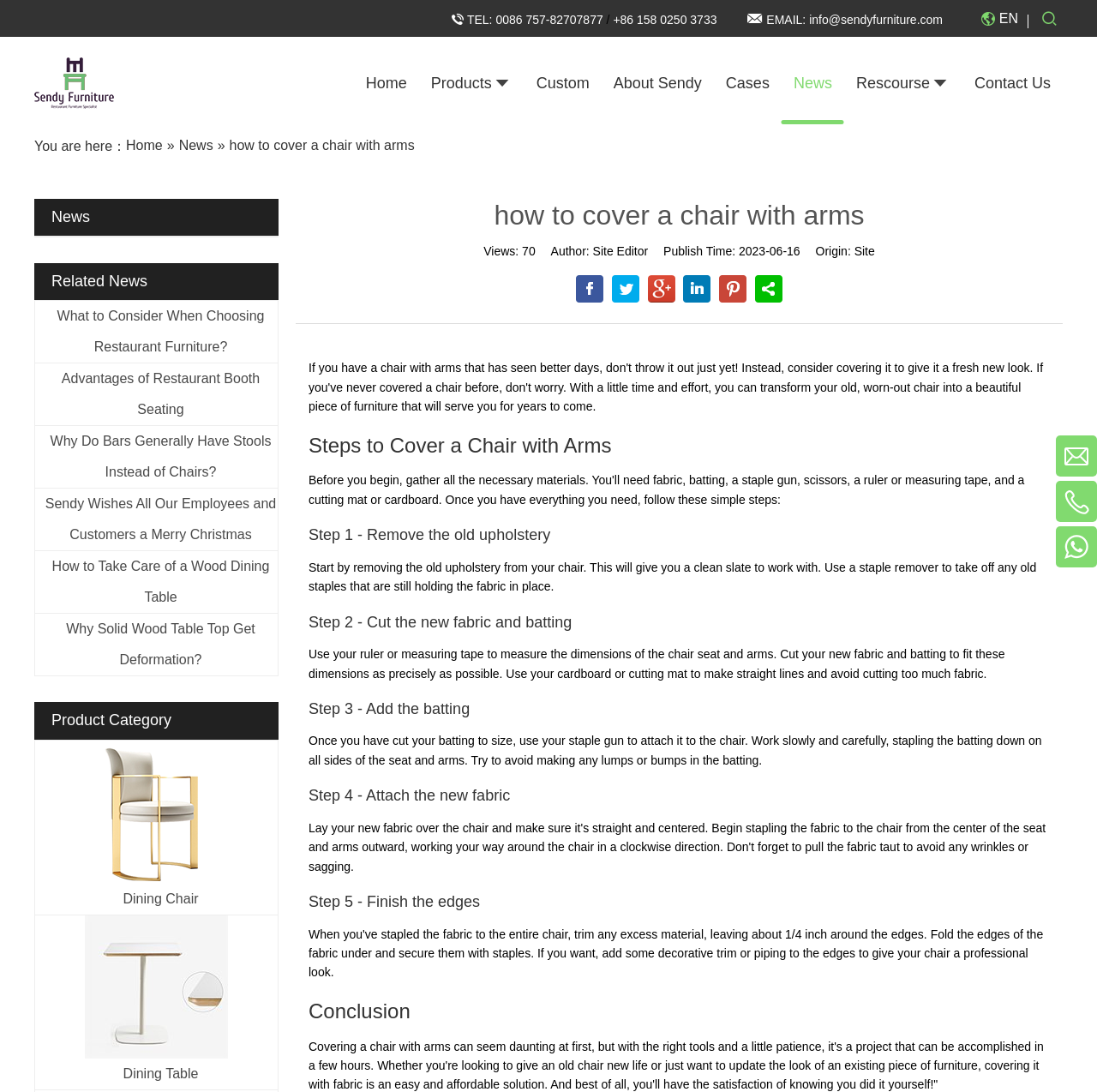Describe all the key features of the webpage in detail.

The webpage is about Sendy Furniture, specifically a guide on "how to cover a chair with arms". At the top, there is a navigation menu with links to "Home", "Products", "Custom", "About Sendy", "Cases", "News", "Resource", and "Contact Us". Below the navigation menu, there is a breadcrumb trail showing the current page's location: "Home » News » how to cover a chair with arms".

The main content of the page is divided into sections. The first section is a heading "News" followed by a list of related news articles, each with a heading and a link. The articles are listed in a vertical column, with the most recent one at the top.

Below the related news section, there is a heading "how to cover a chair with arms" followed by a series of steps to cover a chair with arms. Each step has a heading, and some steps have additional text describing the process. The steps are listed in a vertical column, with the first step at the top.

To the right of the main content, there is a sidebar with links to product categories, including "Dining Chair" and "Dining Table", each with an image and a link. Below the product categories, there is a section showing the page's metadata, including the number of views, author, publish time, and origin.

At the very top of the page, there is a contact information section with phone numbers, an email address, and a language selection option.